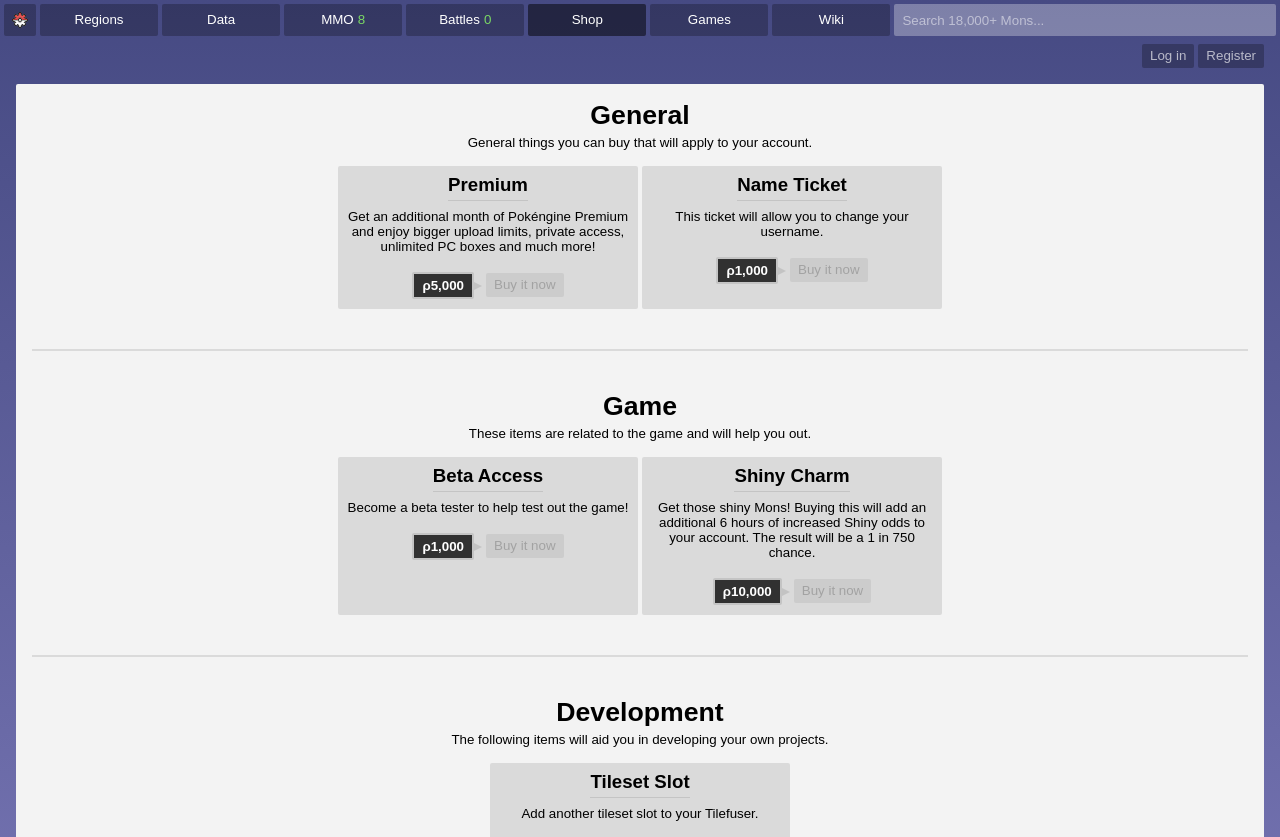What is the price of the Shiny Charm?
Look at the image and provide a detailed response to the question.

I found the price of the Shiny Charm by looking at the text next to the 'Buy it now' button, which says 'ρ10,000'.